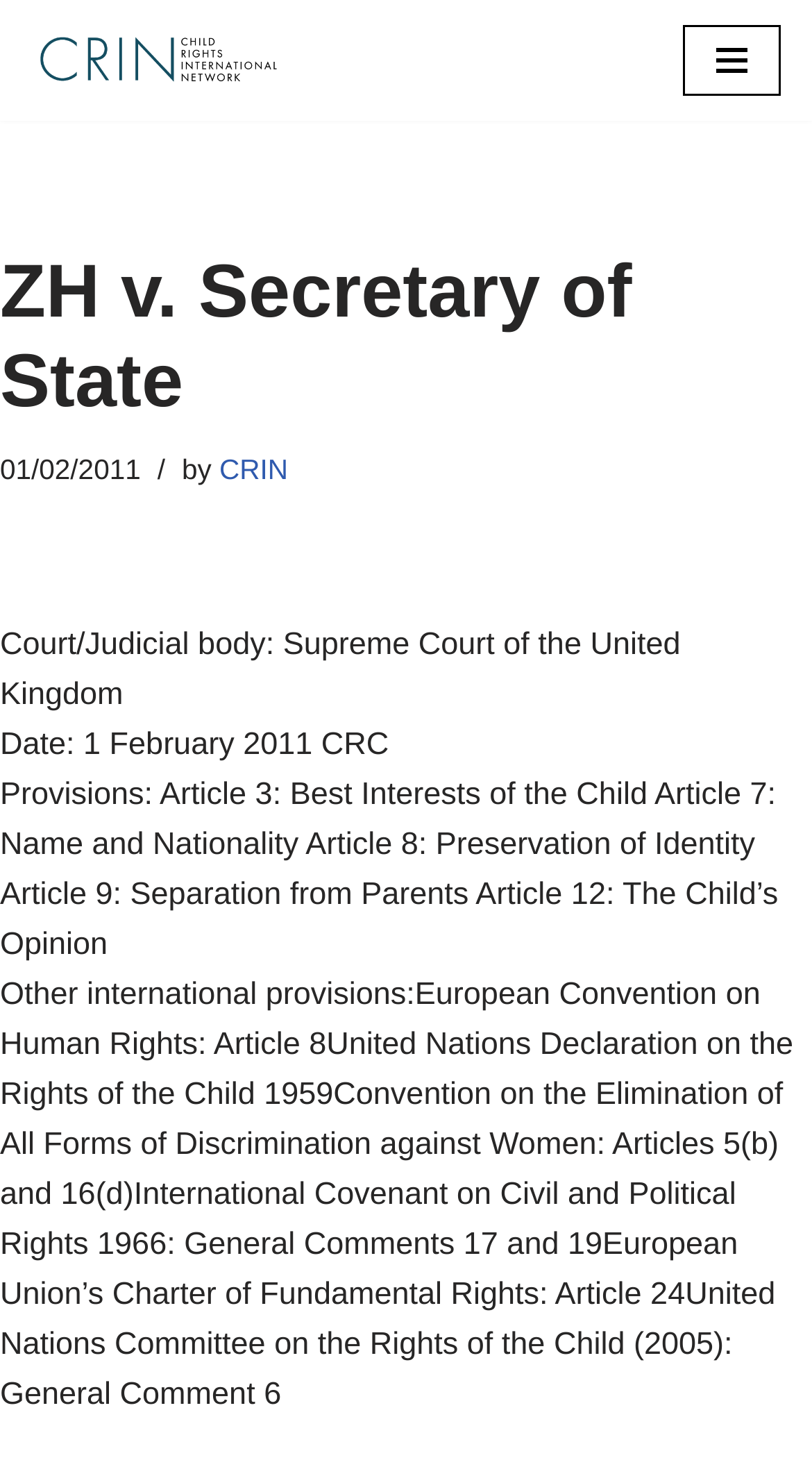Given the element description "CRIN", identify the bounding box of the corresponding UI element.

[0.27, 0.31, 0.355, 0.331]